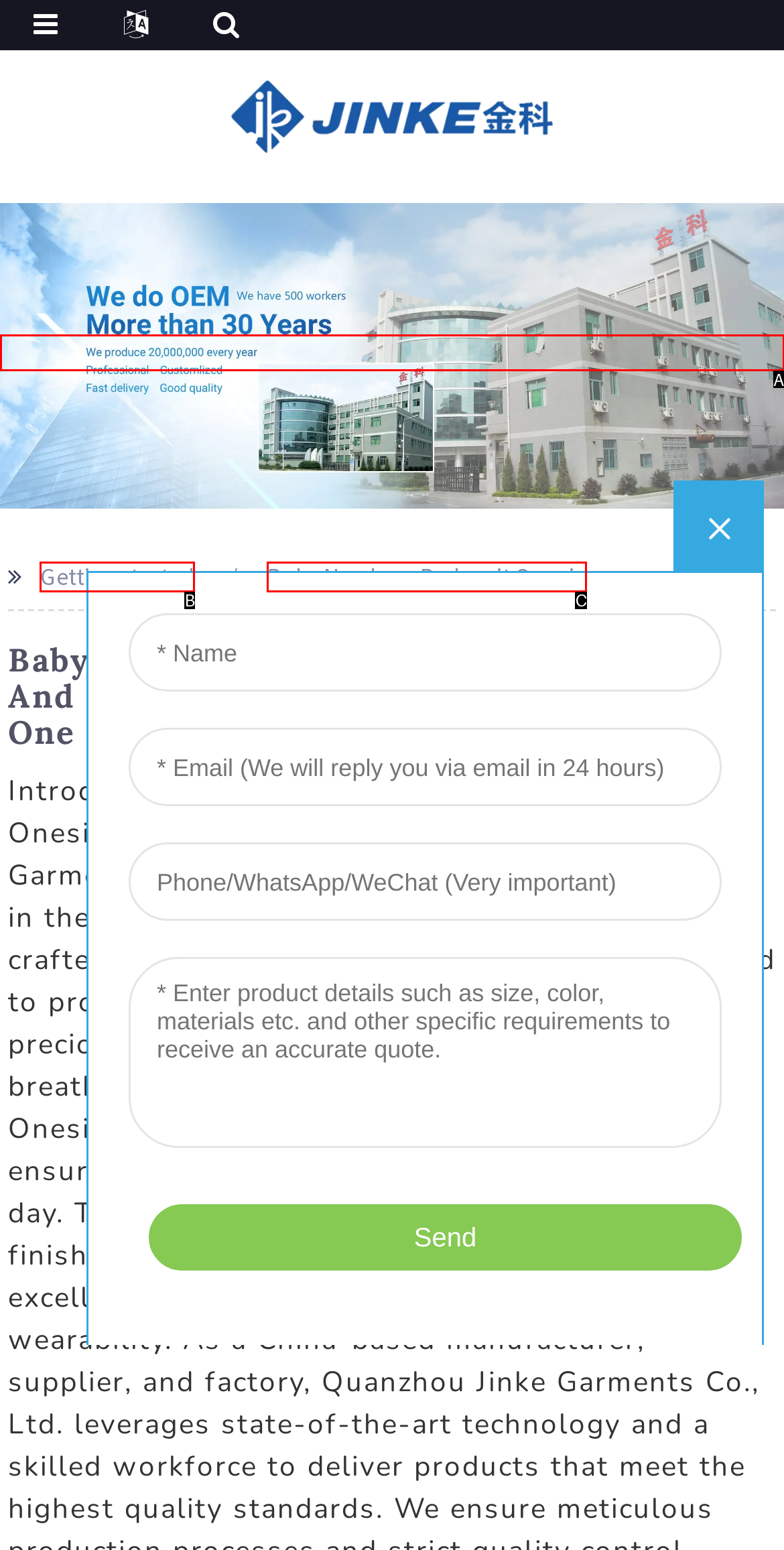Select the option that matches this description: Getting started
Answer by giving the letter of the chosen option.

B